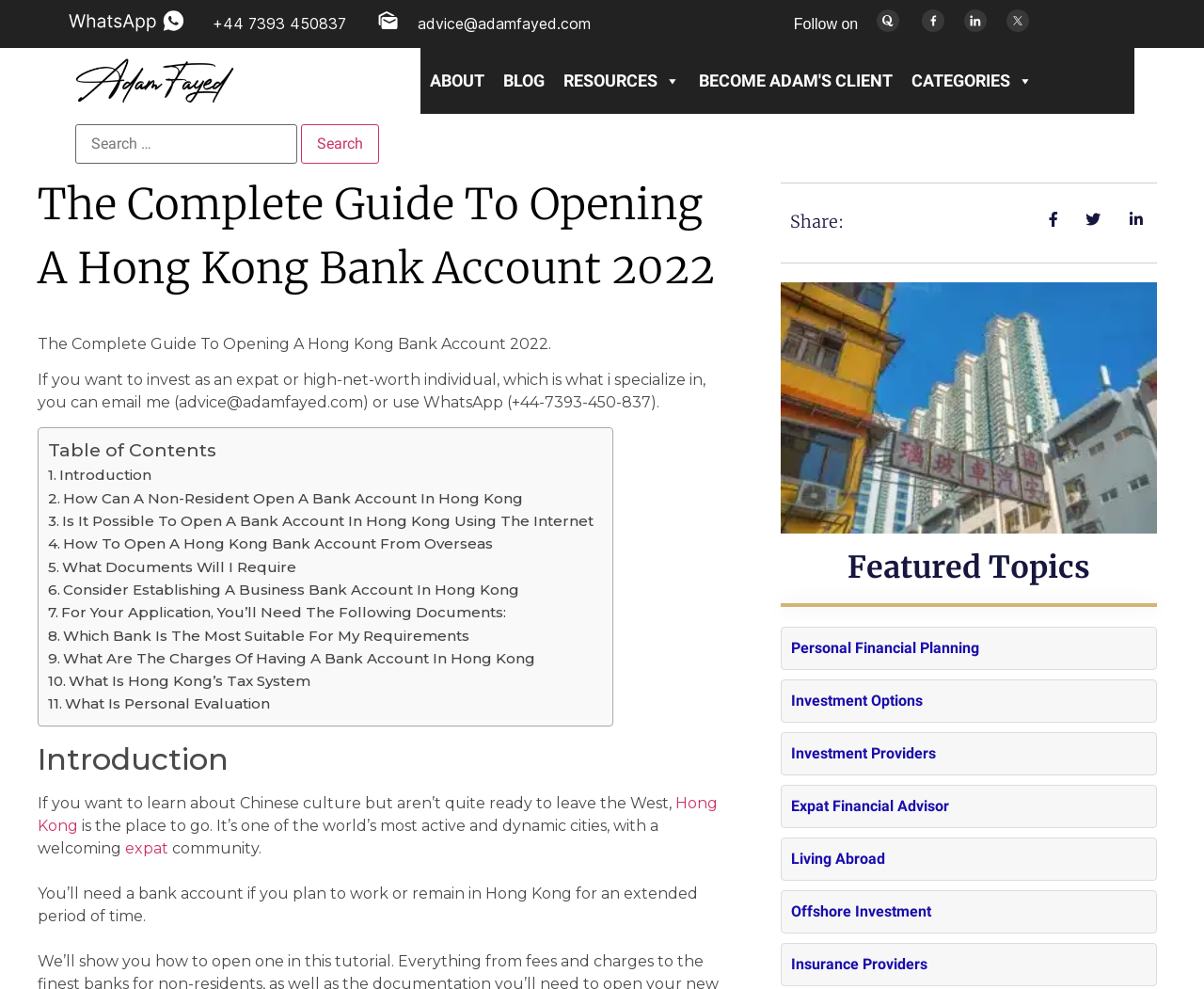Using the provided element description: "Exchange Rates", determine the bounding box coordinates of the corresponding UI element in the screenshot.

None